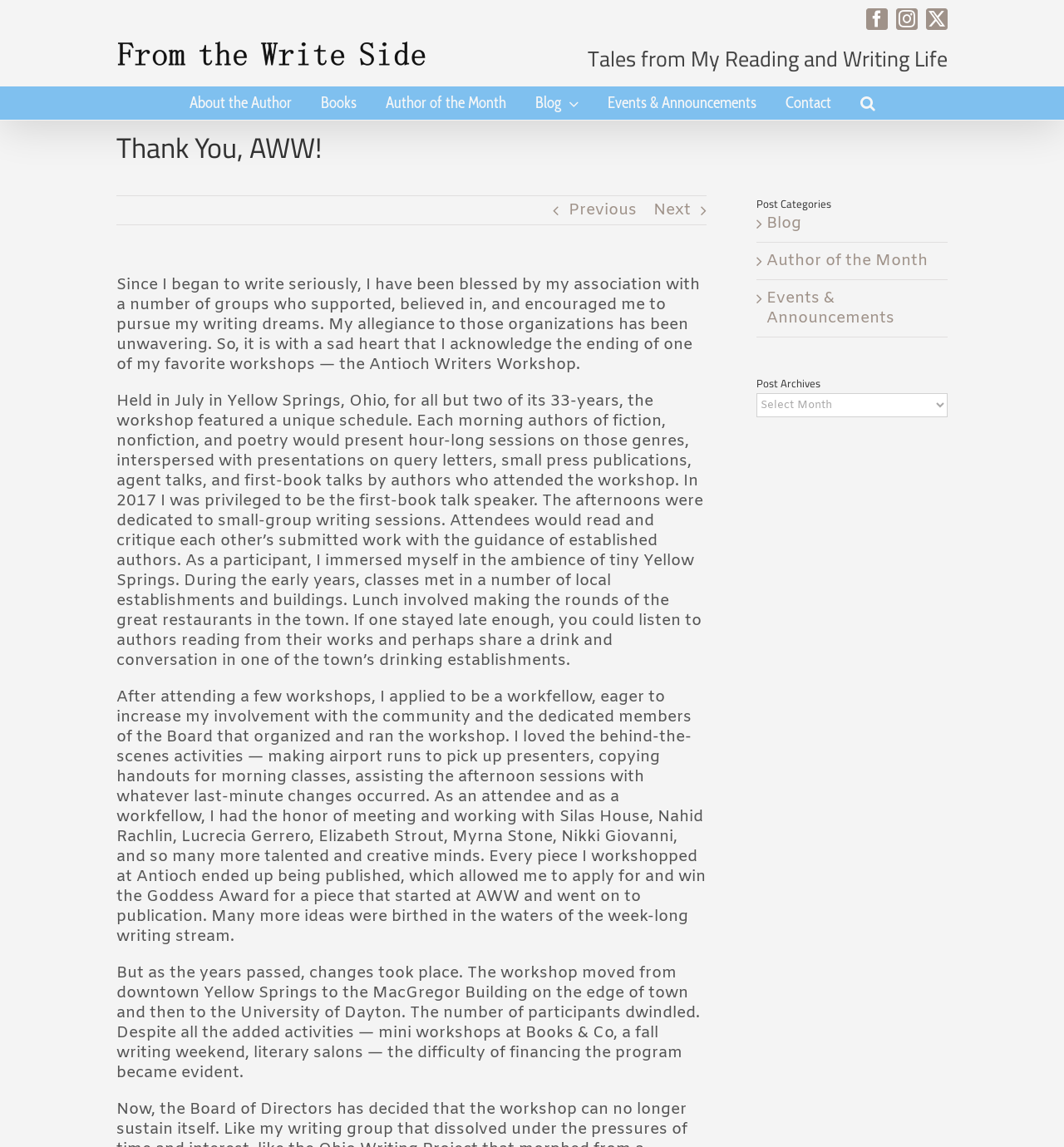Using the provided element description: "aria-label="Search" title="Search"", determine the bounding box coordinates of the corresponding UI element in the screenshot.

[0.808, 0.075, 0.822, 0.104]